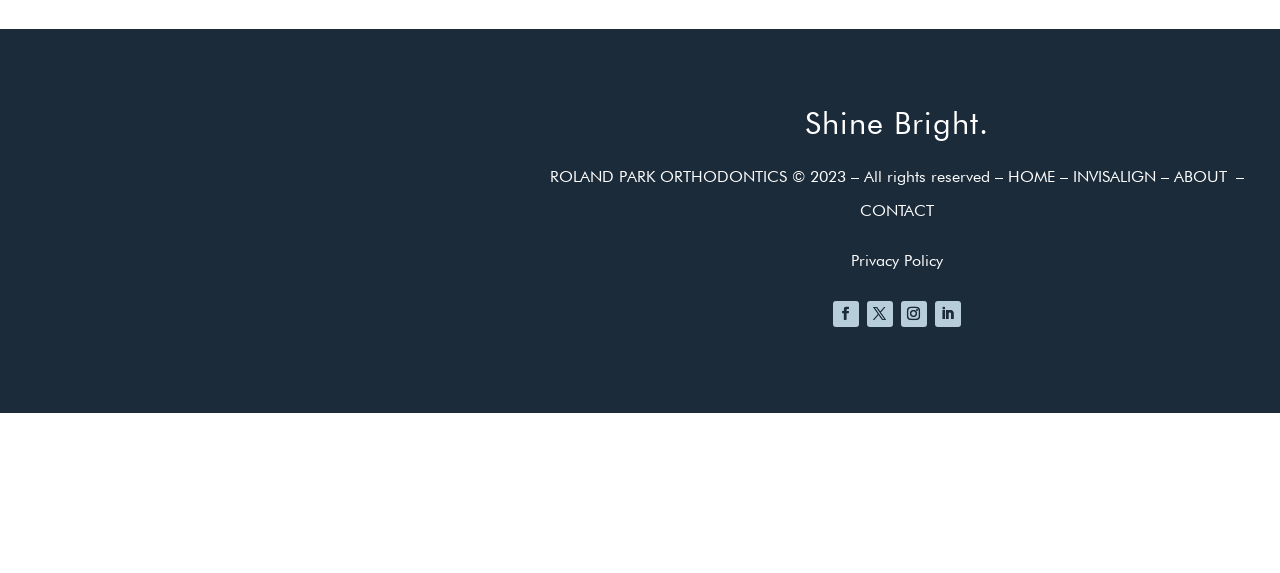Based on the image, provide a detailed and complete answer to the question: 
What is the last menu item?

I examined the link elements with text content and found that the last menu item is 'CONTACT' with bounding box coordinates [0.672, 0.35, 0.729, 0.384].